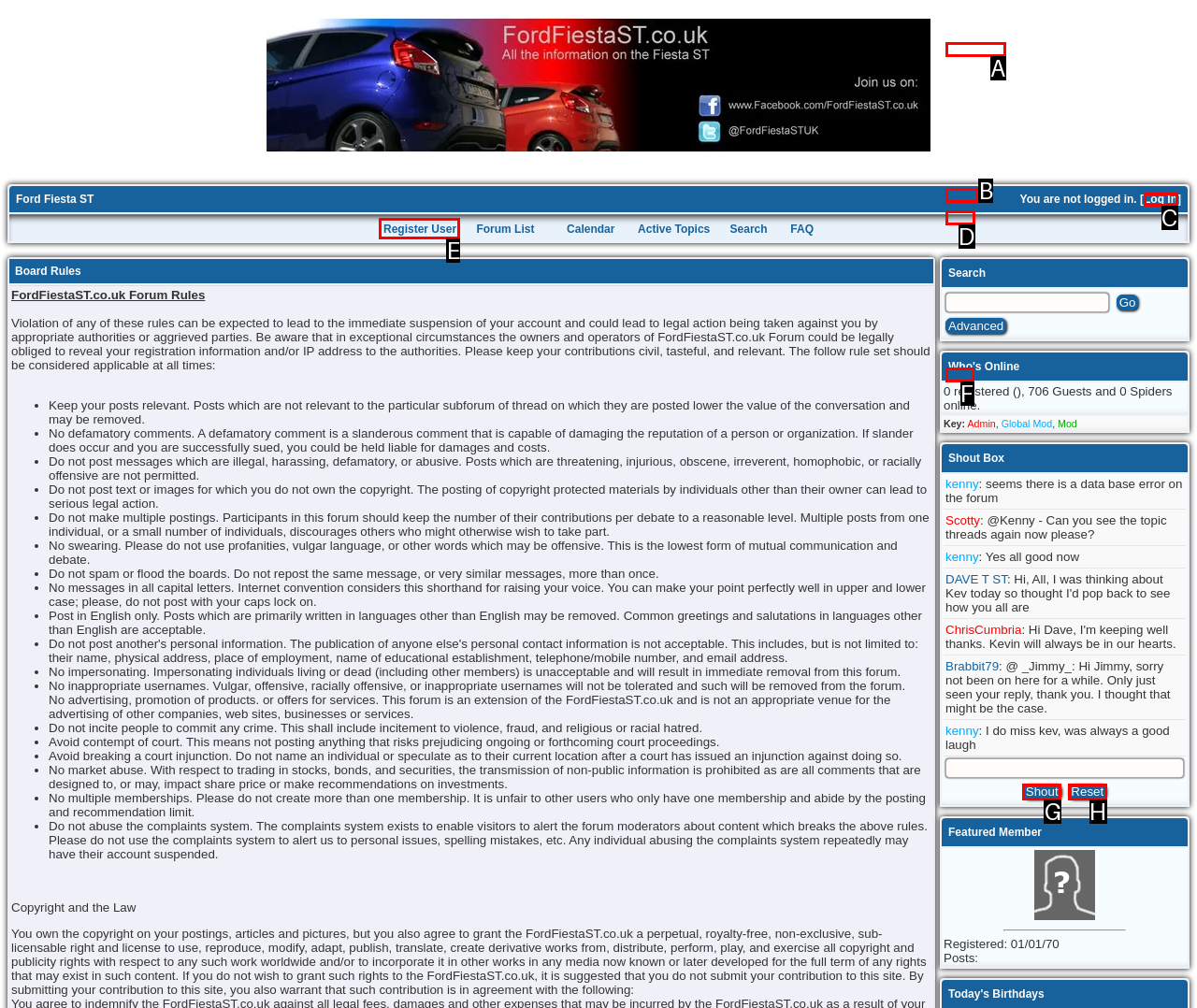Point out which UI element to click to complete this task: Register as a user
Answer with the letter corresponding to the right option from the available choices.

E